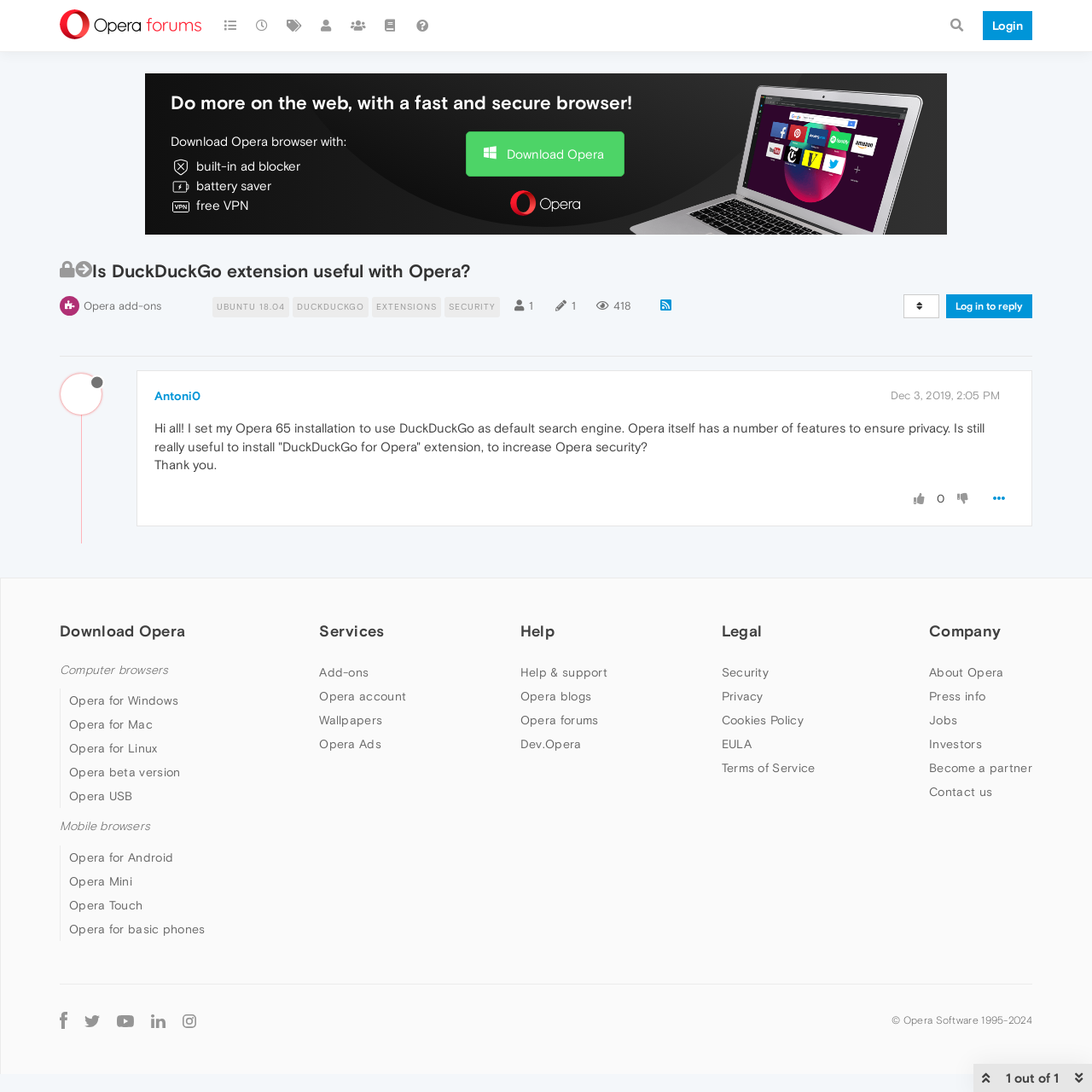Find the bounding box coordinates of the clickable element required to execute the following instruction: "Download Opera browser". Provide the coordinates as four float numbers between 0 and 1, i.e., [left, top, right, bottom].

[0.427, 0.12, 0.572, 0.162]